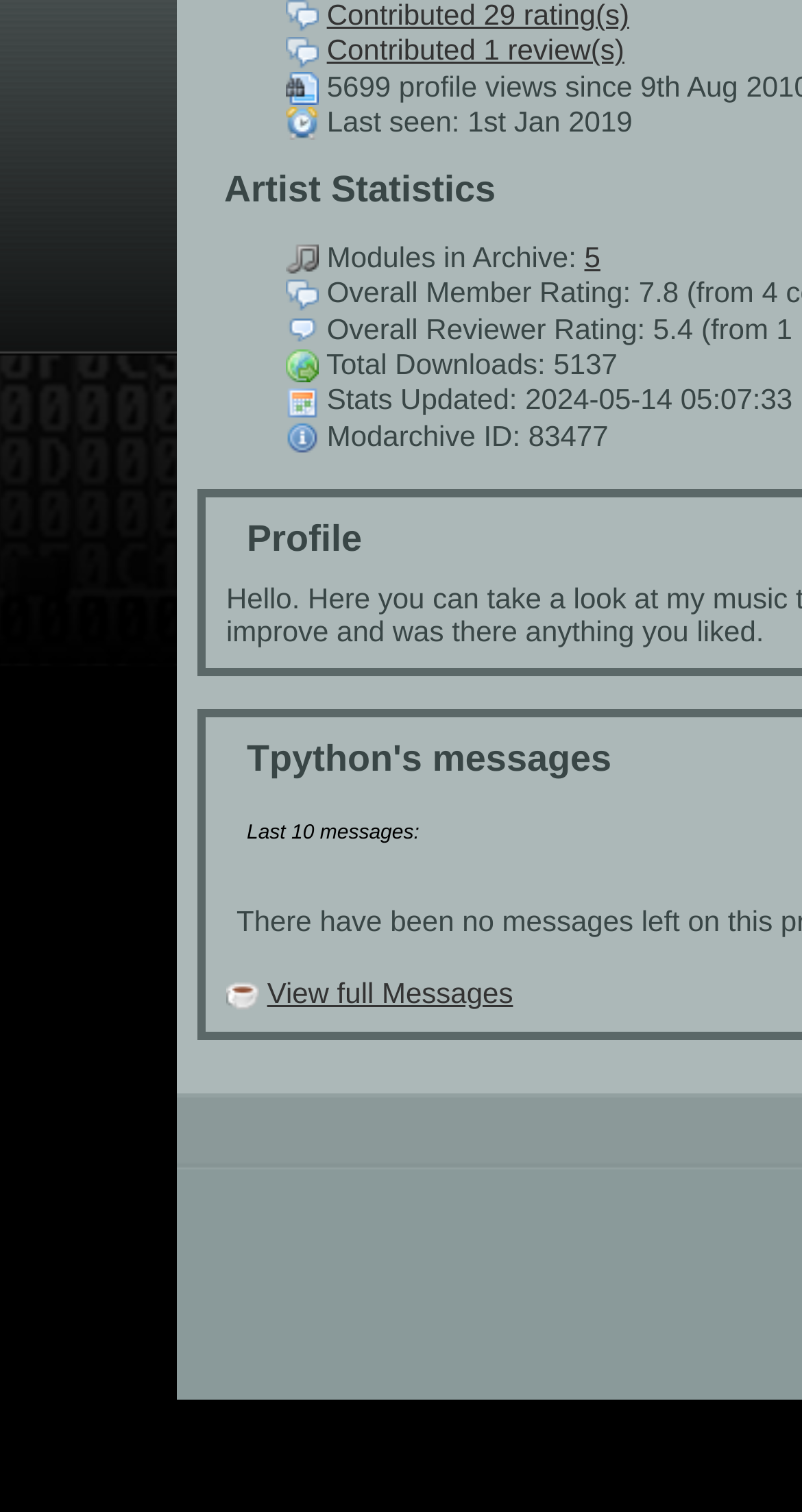Mark the bounding box of the element that matches the following description: "parent_node: Tpython's messages".

[0.282, 0.976, 0.323, 0.998]